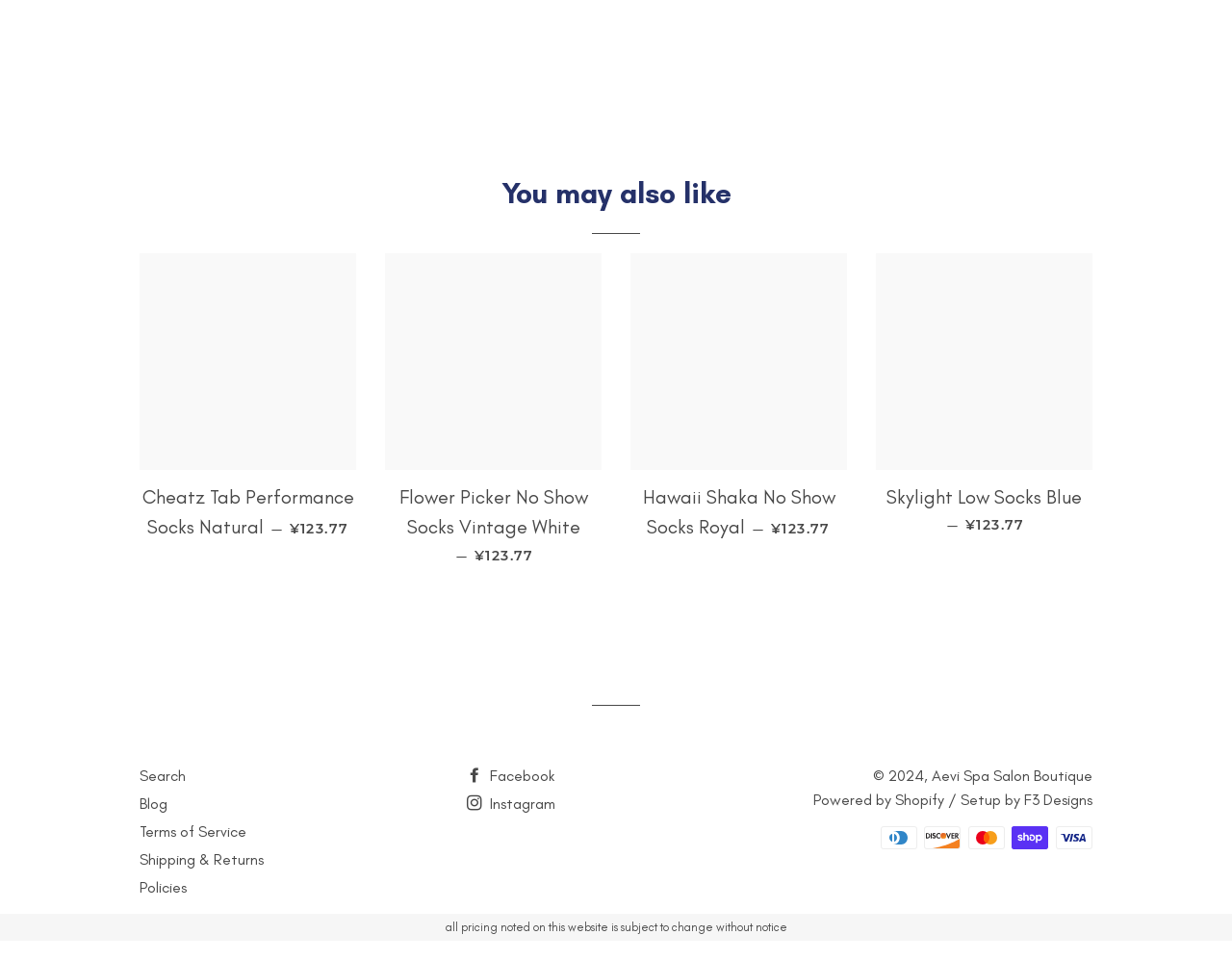Please locate the bounding box coordinates of the element that should be clicked to complete the given instruction: "Visit Facebook page".

[0.379, 0.797, 0.45, 0.816]